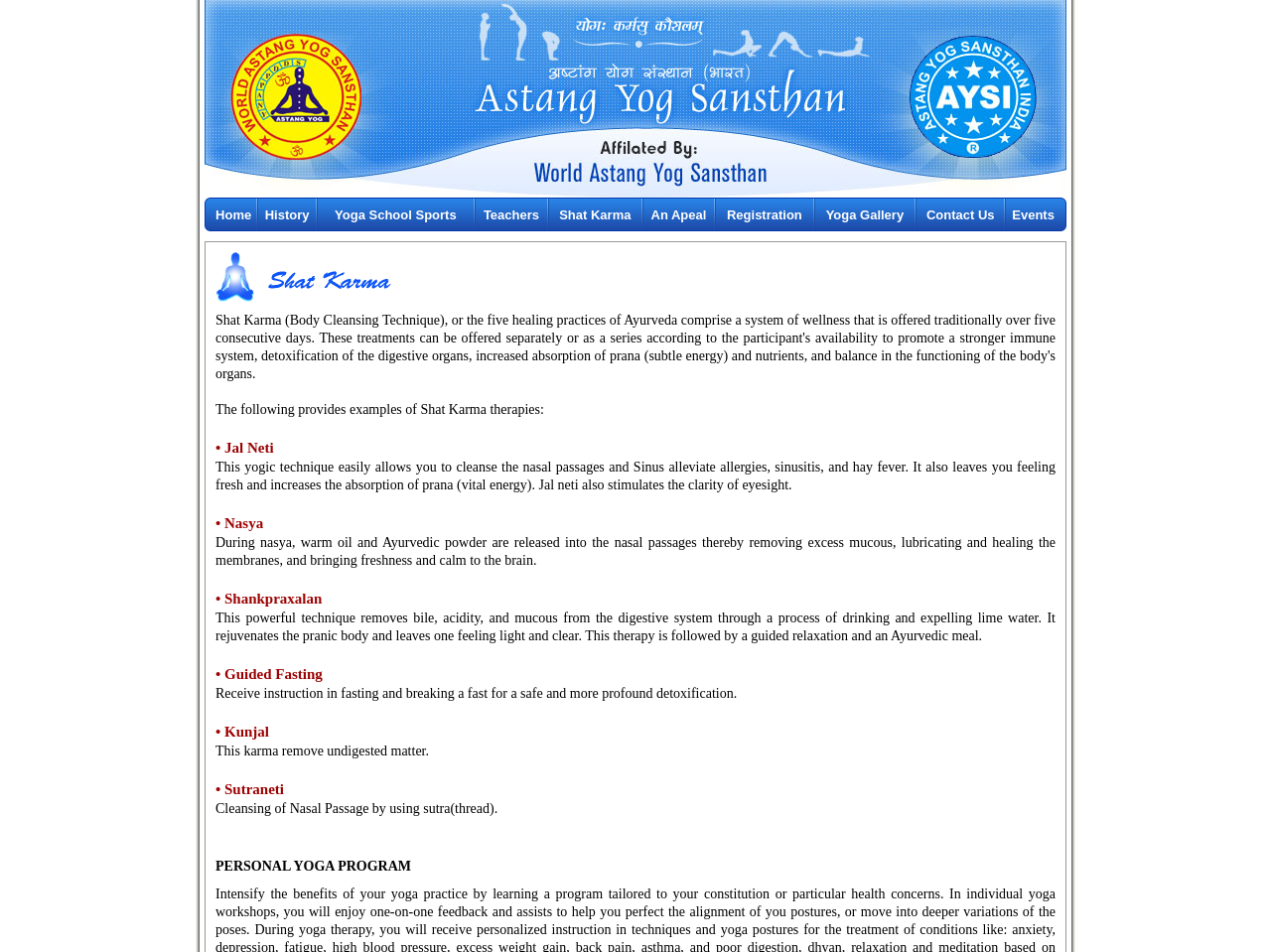Describe all the key features and sections of the webpage thoroughly.

The webpage is about Astang Yog Sansthan, a premier institute for advanced yoga teacher training in India. At the top, there is a header section with a logo and a navigation menu that includes links to various pages such as Home, History, Yoga School, Sports, Teachers, Shat Karma, An Apeal, Registration, Yoga Gallery, Contact Us, and Events.

Below the header section, there is a main content area that is divided into two sections. The left section has a title "Asanas" with two images below it. The right section has a lengthy text describing Shat Karma, a system of wellness that comprises five healing practices of Ayurveda. The text explains the benefits and procedures of each practice, including Jal Neti, Nasya, Shankpraxalan, Guided Fasting, Kunjal, and Sutraneti.

Further down, there is a section with a title "PERSONAL YOGA PROGRAM", but it does not have any additional content or details.

Overall, the webpage has a simple and clean layout, with a focus on providing information about the institute and its yoga programs.